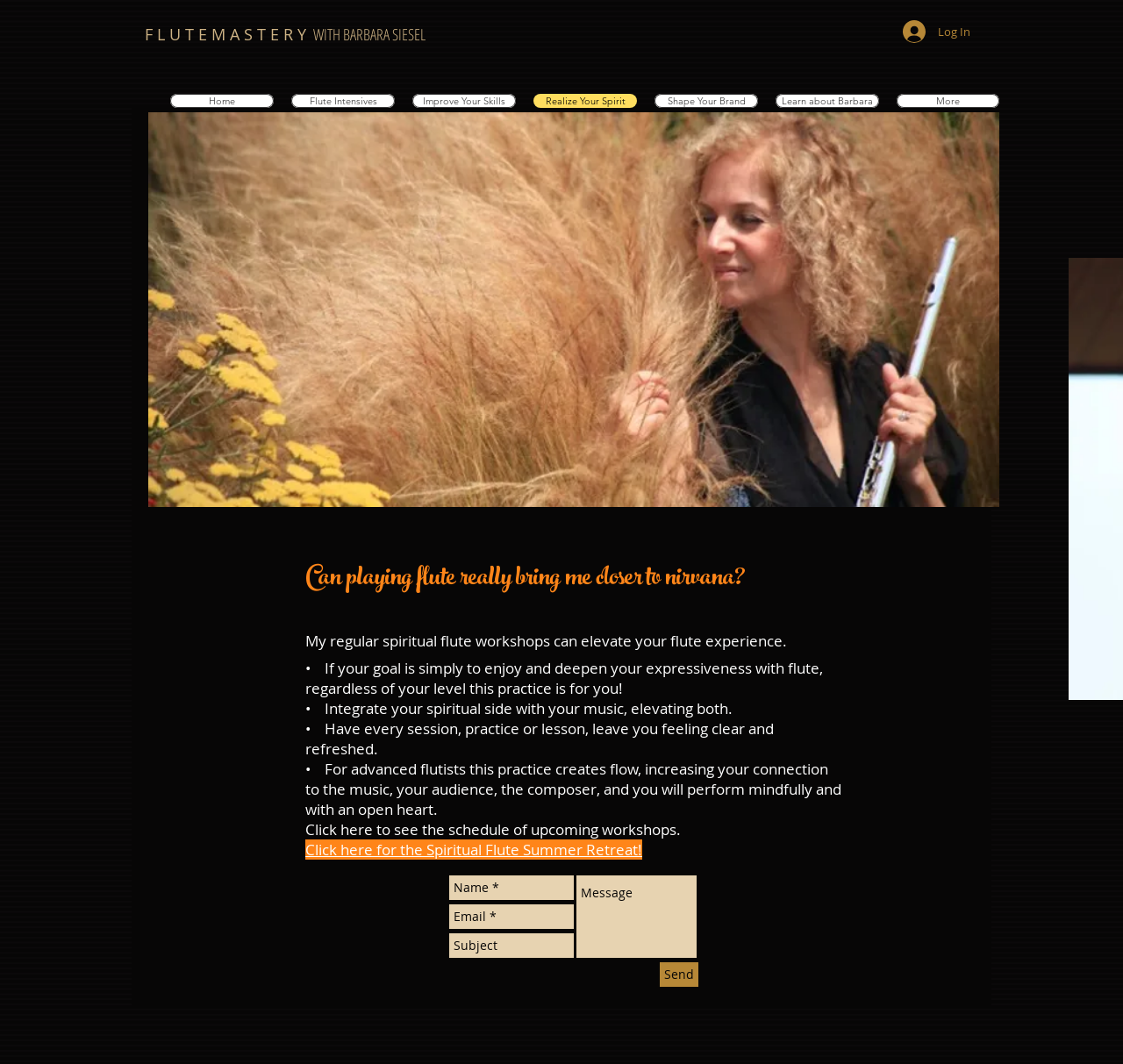Please find the bounding box for the UI element described by: "aria-label="Name *" name="name-*" placeholder="Name *"".

[0.4, 0.823, 0.511, 0.846]